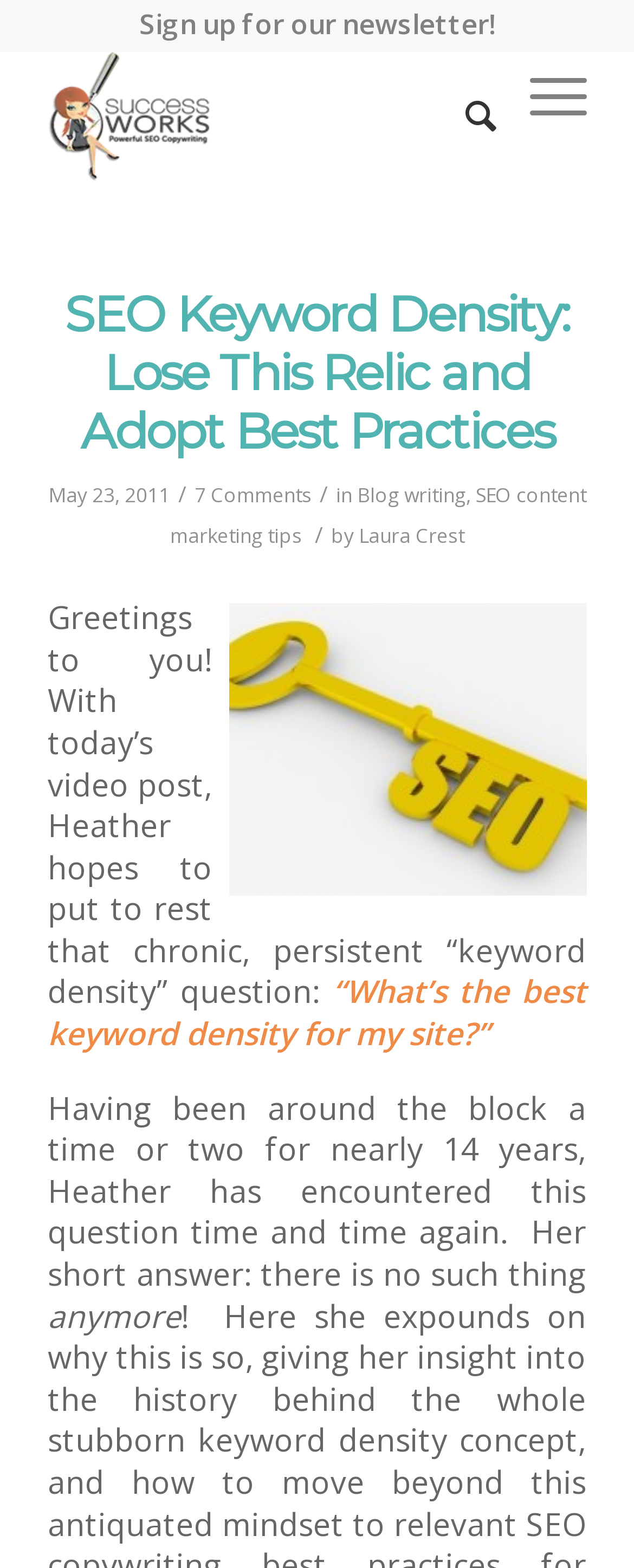Identify the bounding box for the element characterized by the following description: "alt="SuccessWorks"".

[0.075, 0.032, 0.755, 0.115]